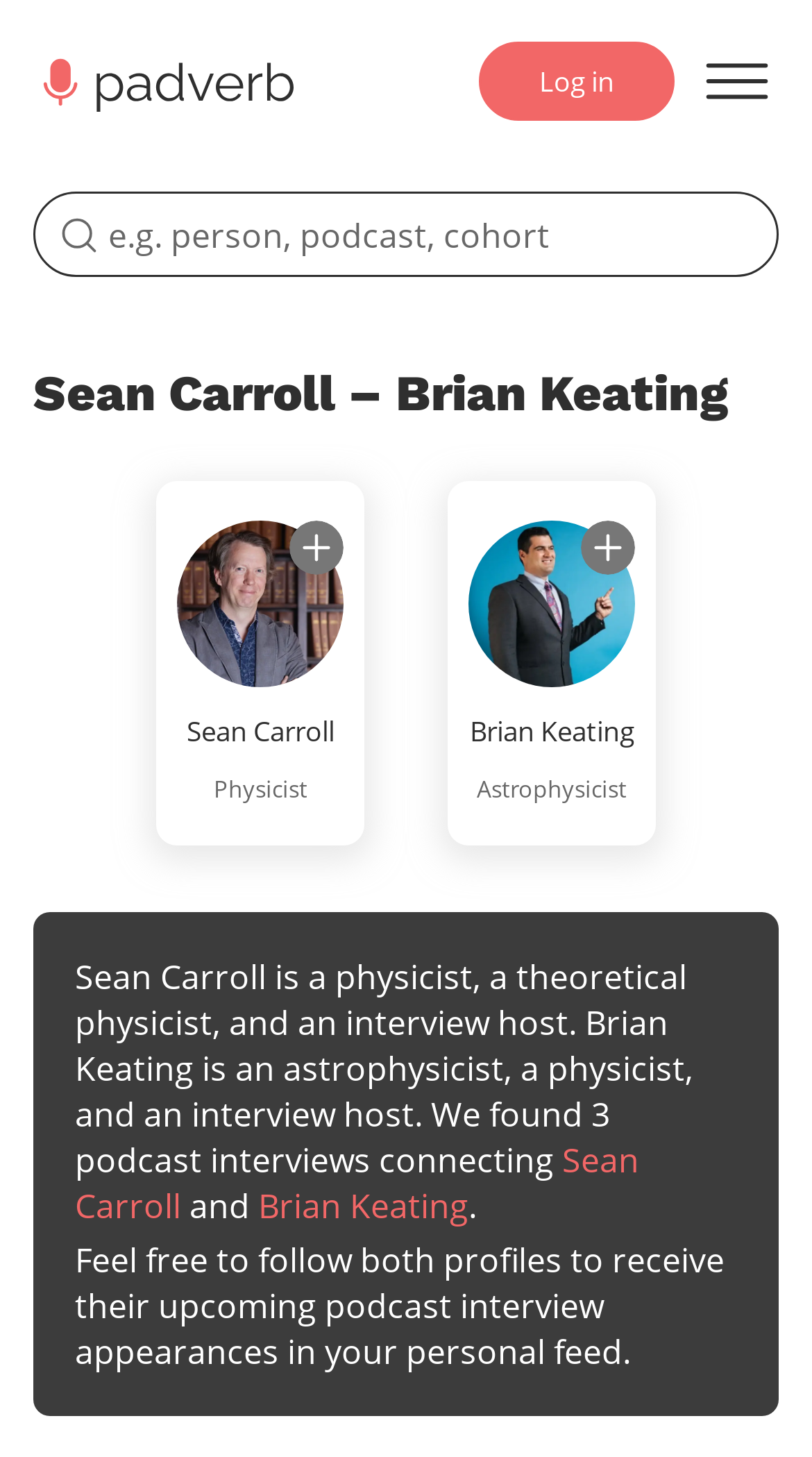From the element description aria-label="subscribe", predict the bounding box coordinates of the UI element. The coordinates must be specified in the format (top-left x, top-left y, bottom-right x, bottom-right y) and should be within the 0 to 1 range.

[0.356, 0.357, 0.423, 0.394]